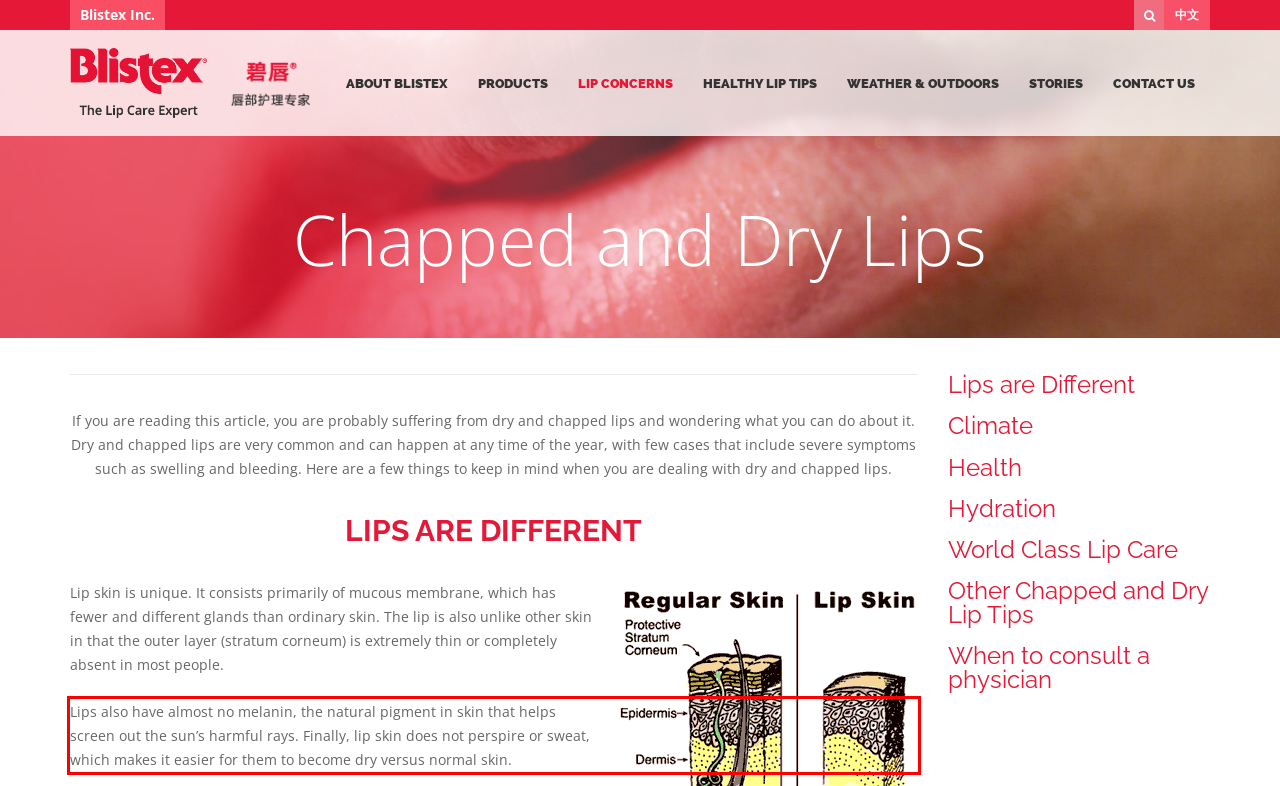Please recognize and transcribe the text located inside the red bounding box in the webpage image.

Lips also have almost no melanin, the natural pigment in skin that helps screen out the sun’s harmful rays. Finally, lip skin does not perspire or sweat, which makes it easier for them to become dry versus normal skin.